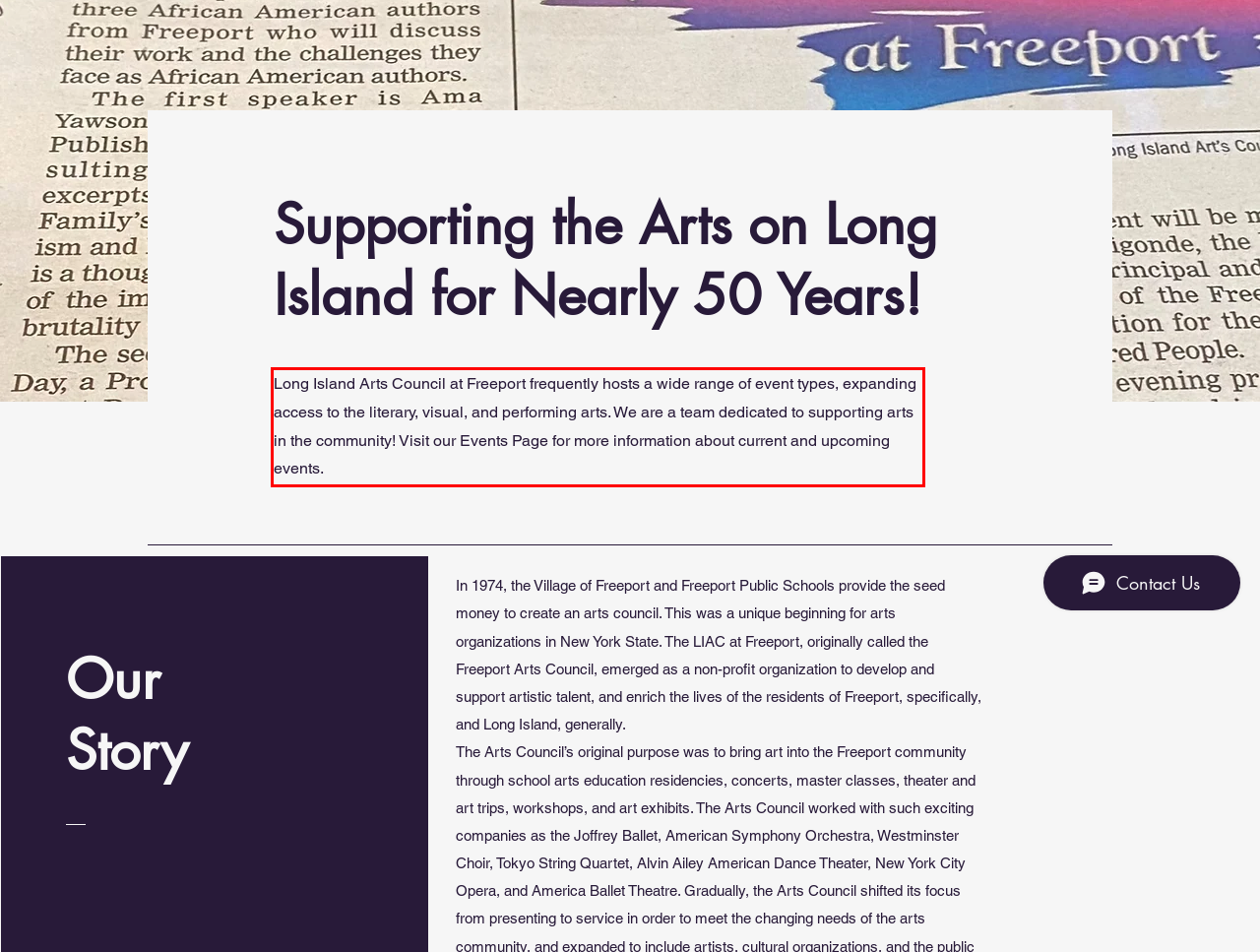Using OCR, extract the text content found within the red bounding box in the given webpage screenshot.

Long Island Arts Council at Freeport frequently hosts a wide range of event types, expanding access to the literary, visual, and performing arts. We are a team dedicated to supporting arts in the community! Visit our Events Page for more information about current and upcoming events.